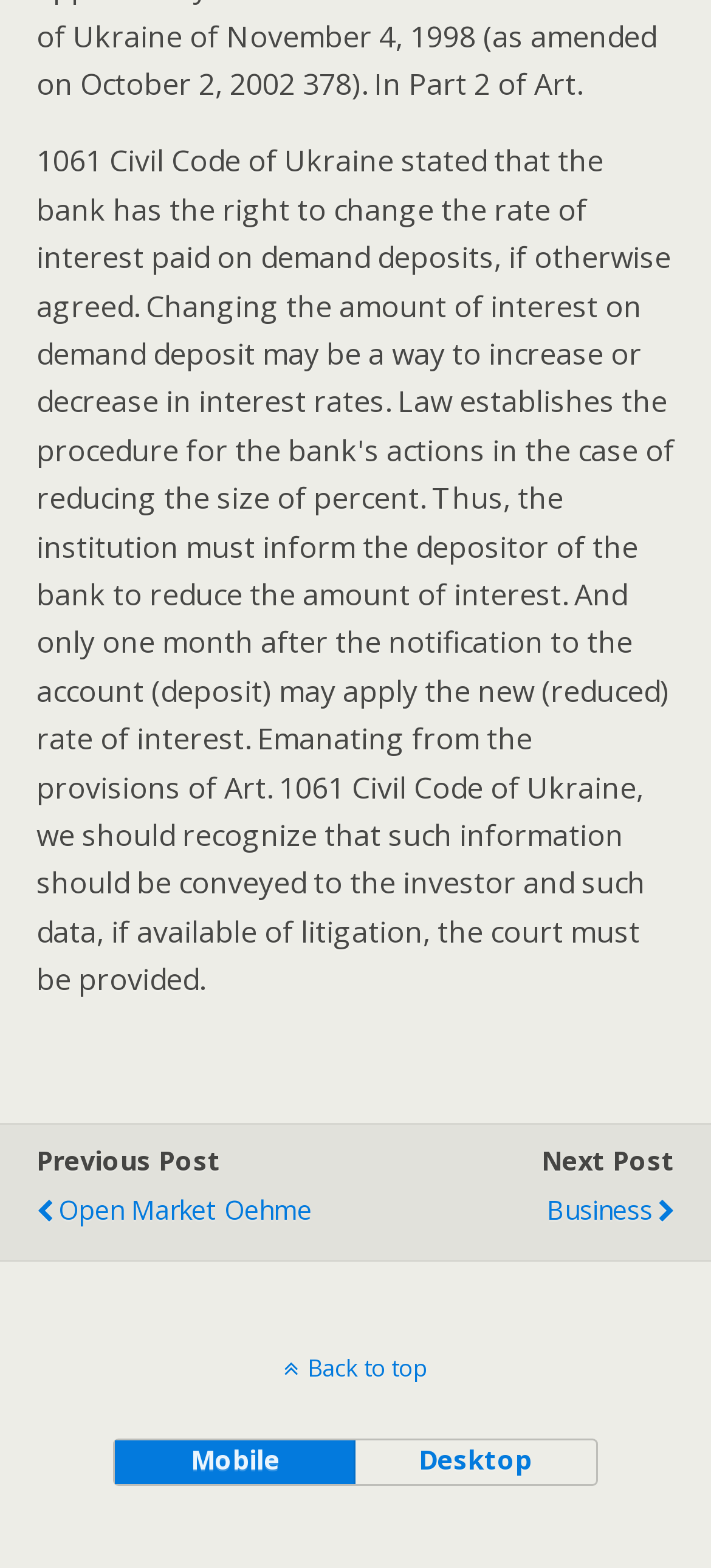Using the provided element description, identify the bounding box coordinates as (top-left x, top-left y, bottom-right x, bottom-right y). Ensure all values are between 0 and 1. Description: Open Market Oehme

[0.051, 0.751, 0.491, 0.791]